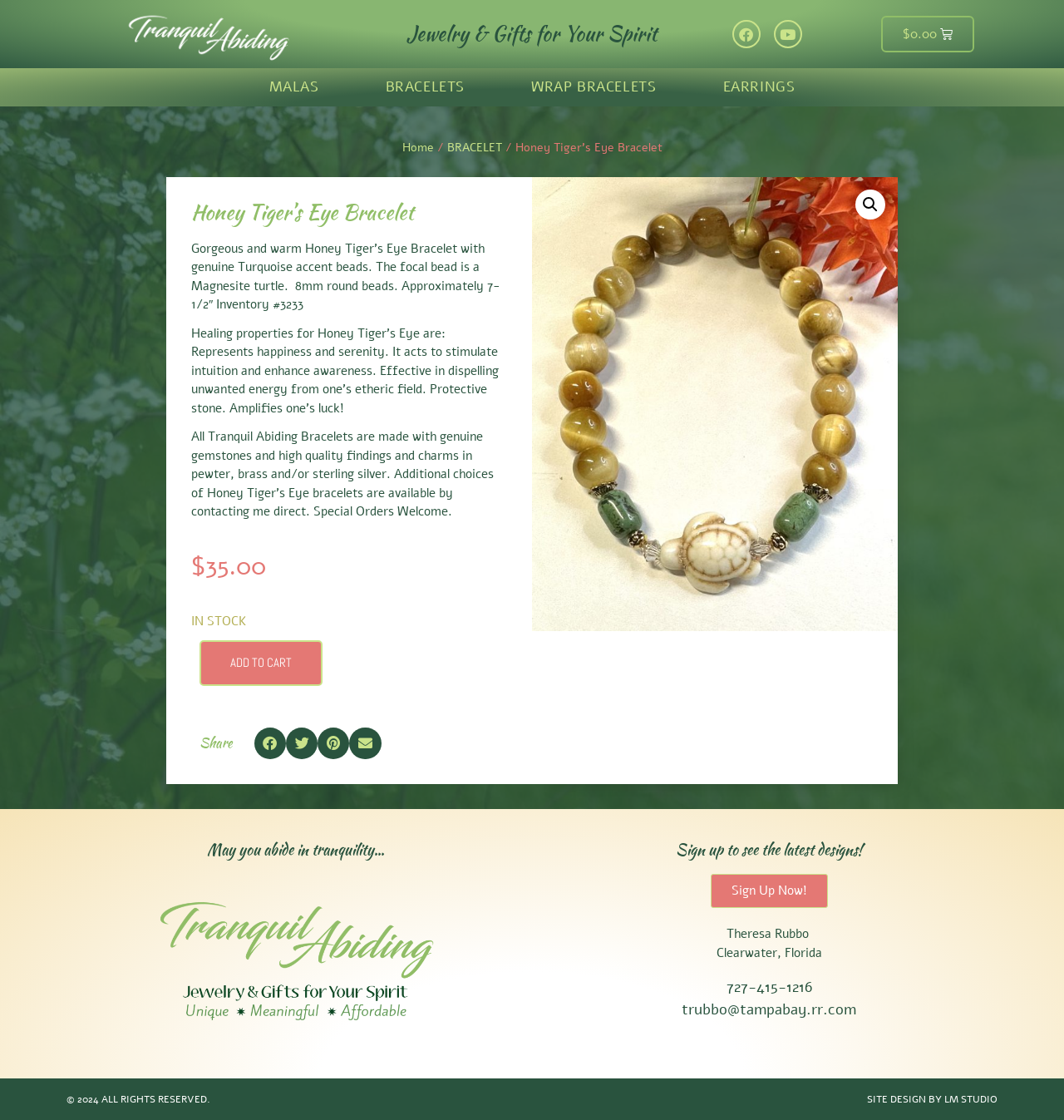What is the length of the bracelet?
Using the screenshot, give a one-word or short phrase answer.

Approximately 7-1/2"